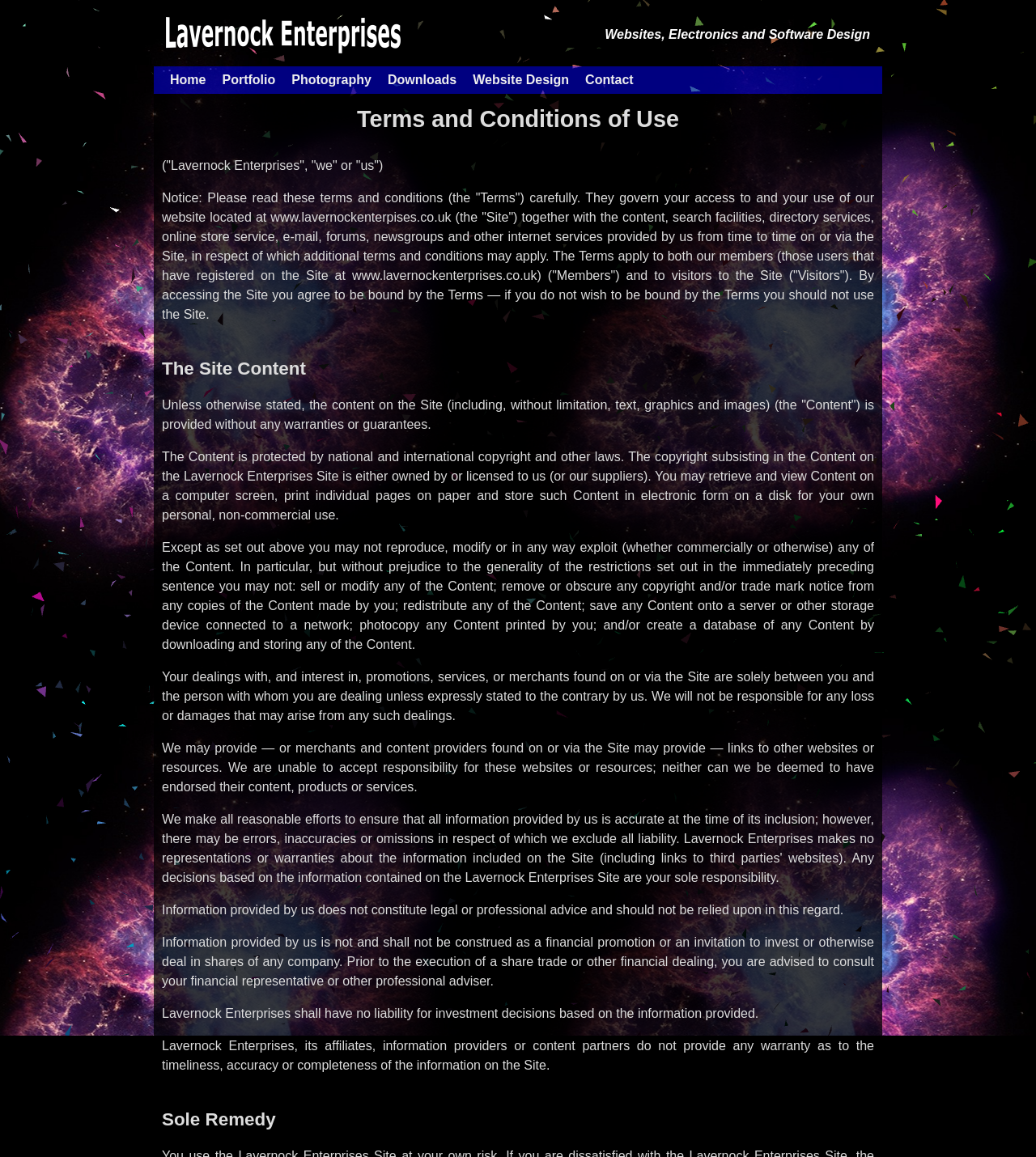What is not allowed with the website content?
Answer the question with a detailed and thorough explanation.

The text 'Except as set out above you may not reproduce, modify or in any way exploit (whether commercially or otherwise) any of the Content.' explicitly prohibits modifying or exploiting the website content.